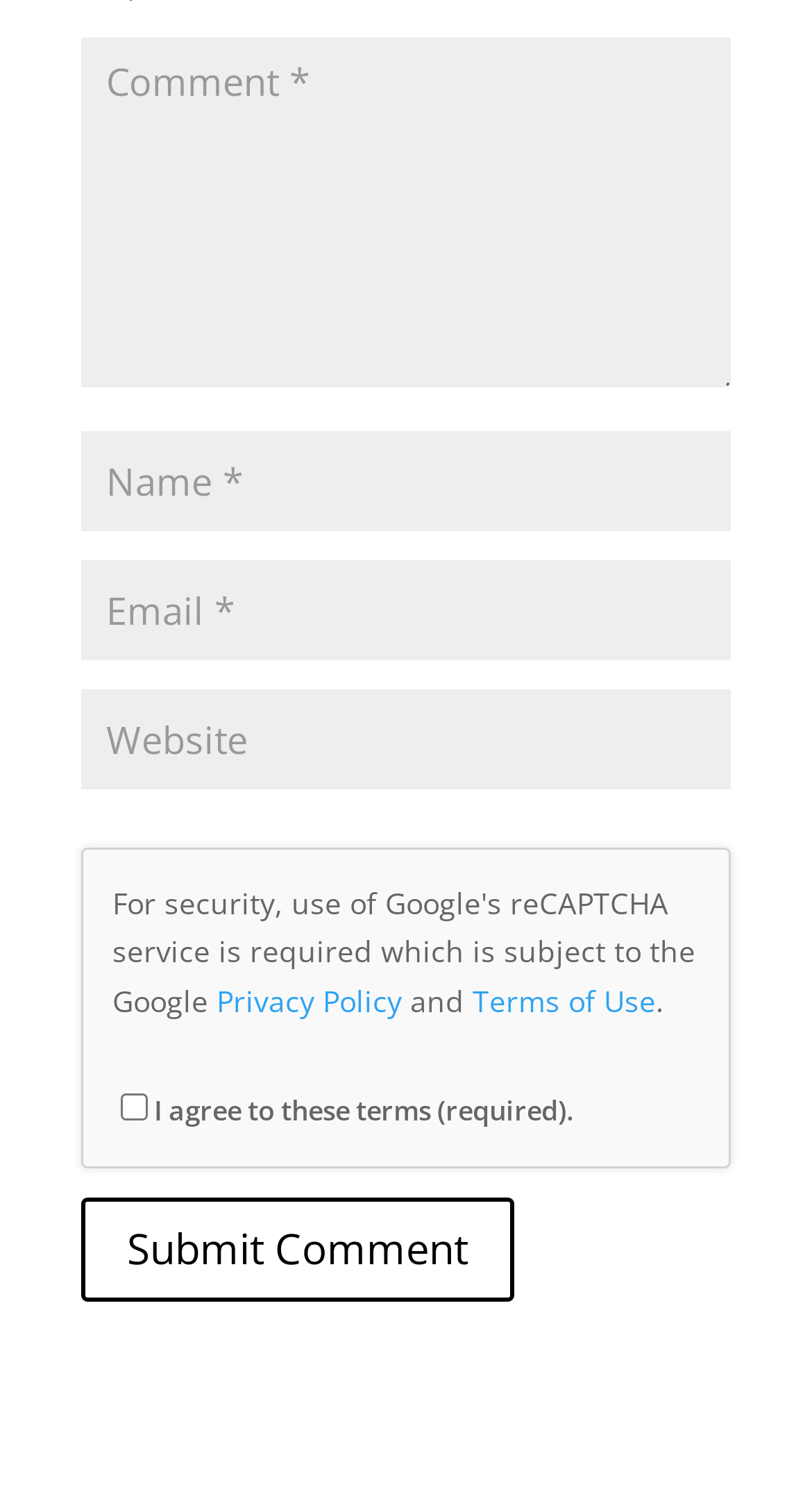Determine the bounding box coordinates of the clickable element necessary to fulfill the instruction: "Enter a comment". Provide the coordinates as four float numbers within the 0 to 1 range, i.e., [left, top, right, bottom].

[0.1, 0.025, 0.9, 0.259]